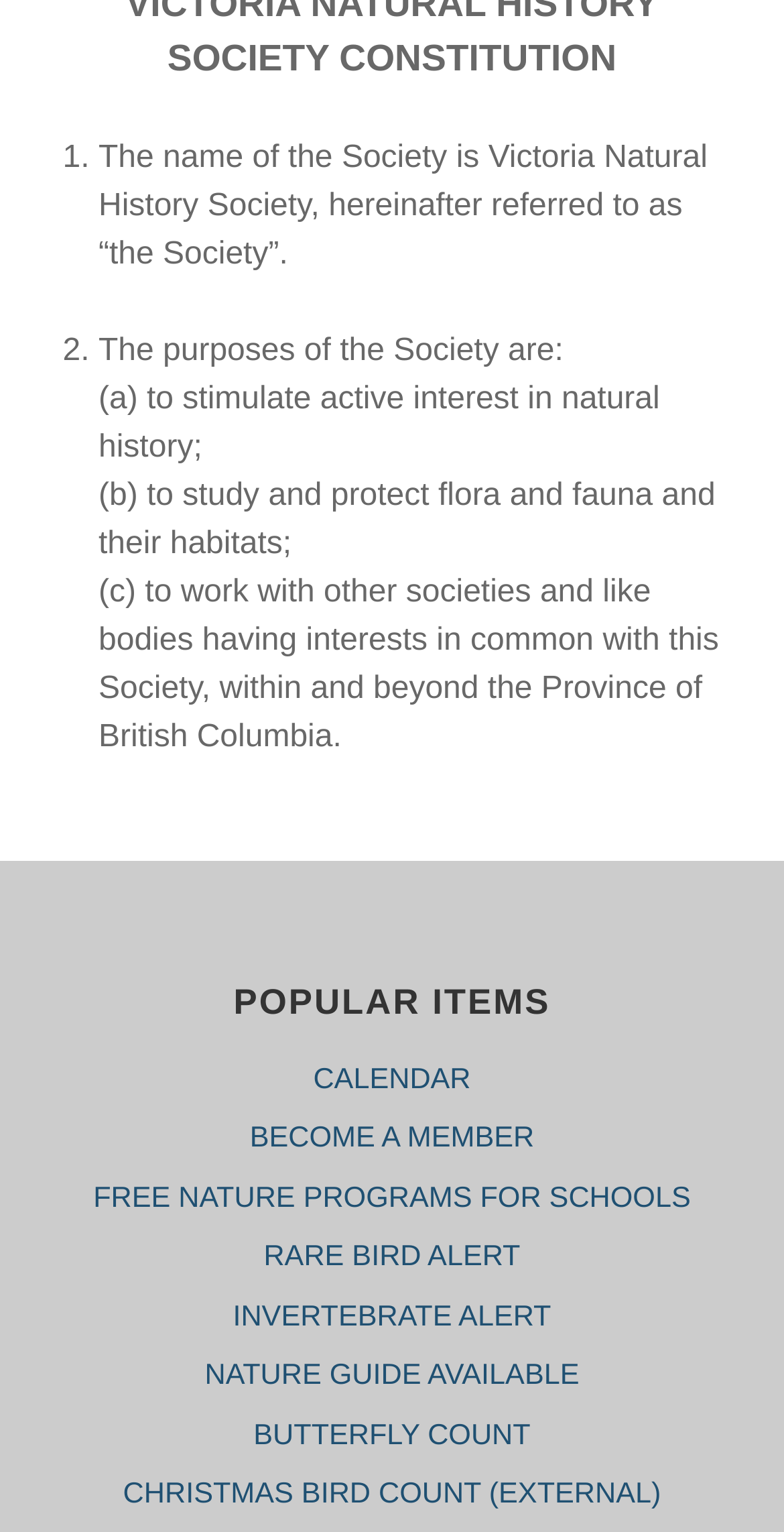Please find the bounding box coordinates of the element's region to be clicked to carry out this instruction: "Go to BECOME A MEMBER".

[0.319, 0.733, 0.681, 0.754]